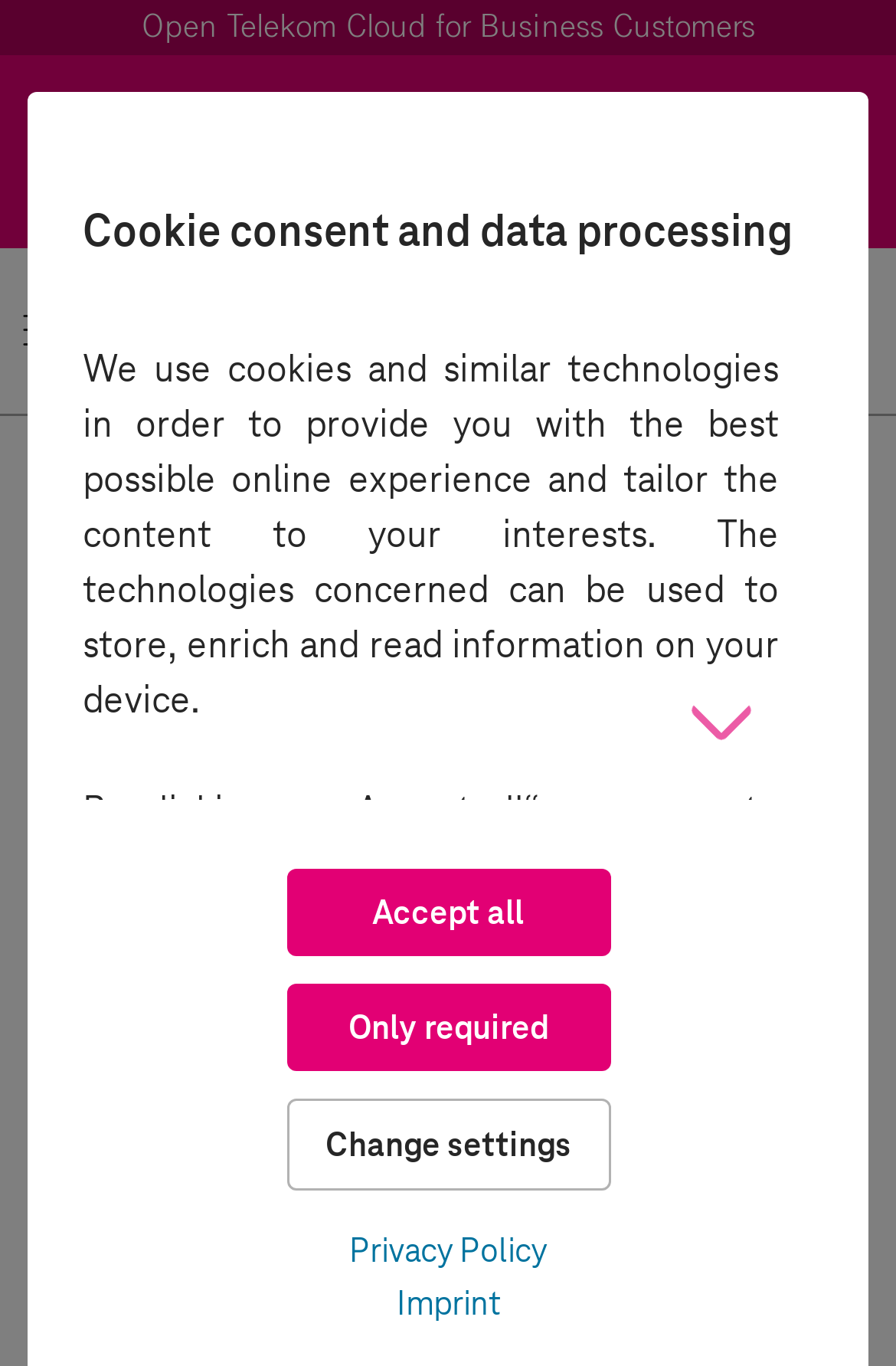Respond with a single word or phrase for the following question: 
What is the purpose of the cookies and similar technologies?

To provide the best possible online experience